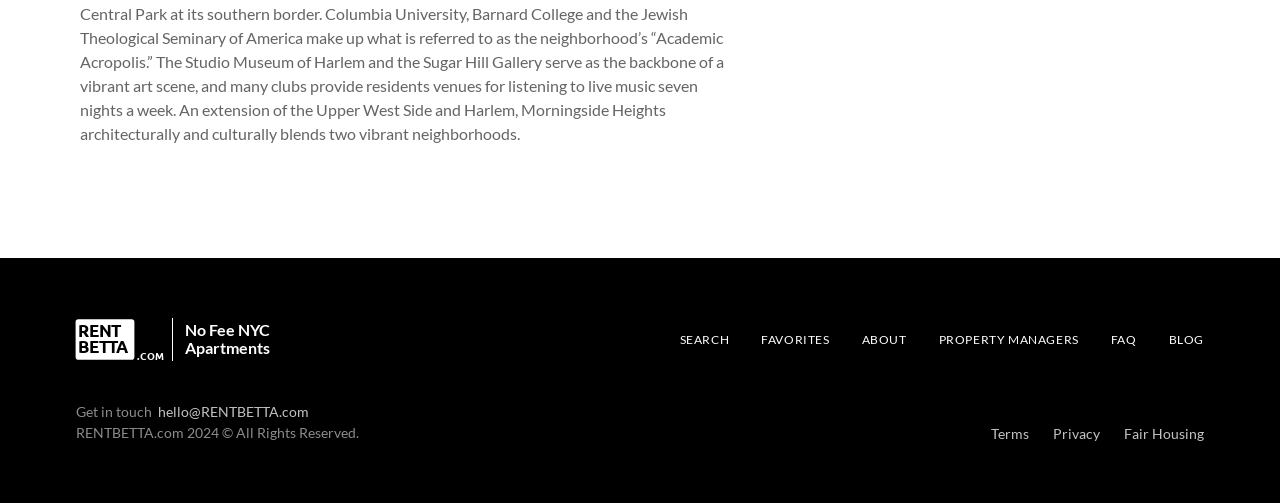Provide a short, one-word or phrase answer to the question below:
What is the copyright year of the website?

2024